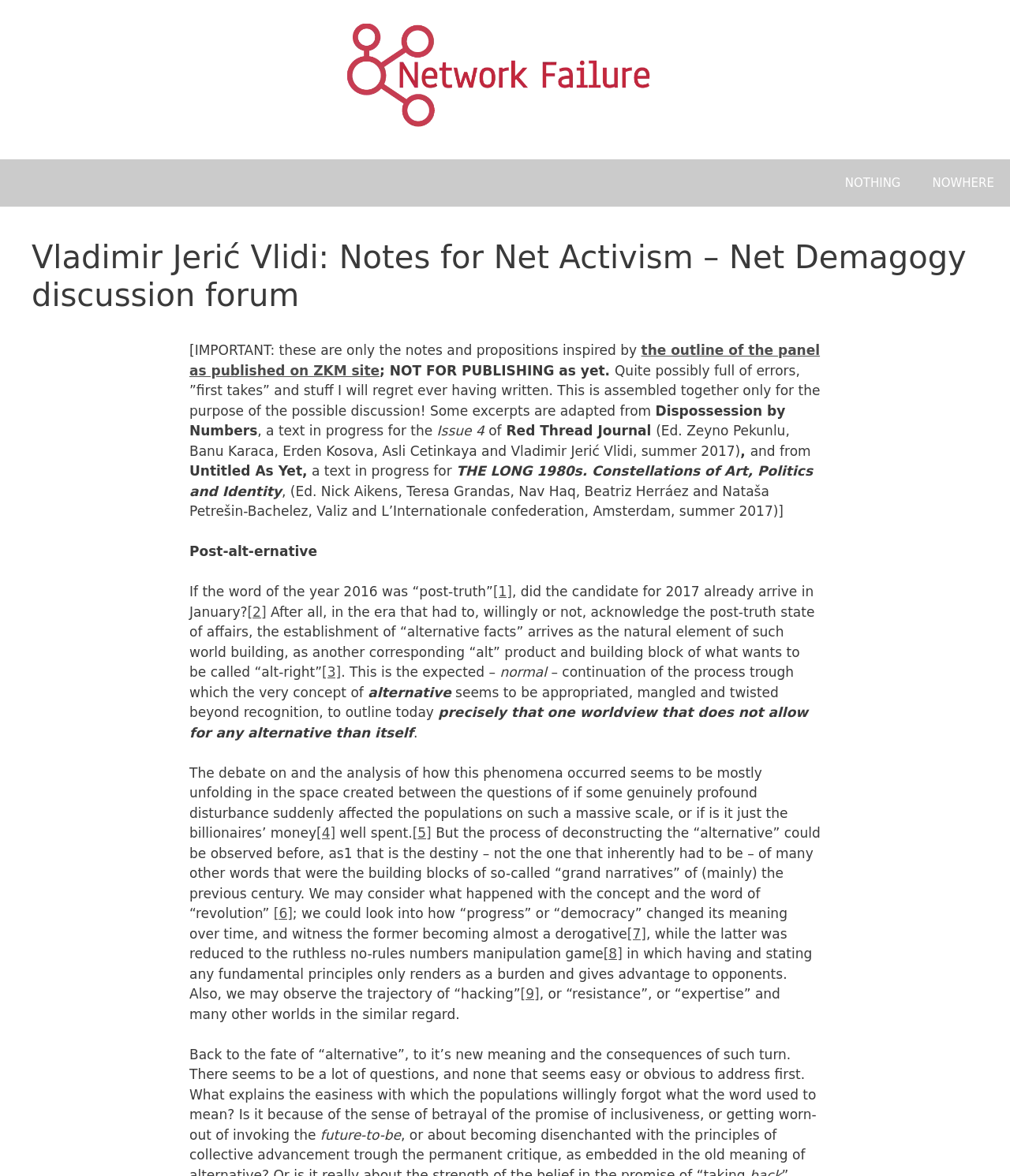Please identify the bounding box coordinates of the element's region that needs to be clicked to fulfill the following instruction: "Follow the 'the outline of the panel as published on ZKM site' link". The bounding box coordinates should consist of four float numbers between 0 and 1, i.e., [left, top, right, bottom].

[0.188, 0.291, 0.812, 0.322]